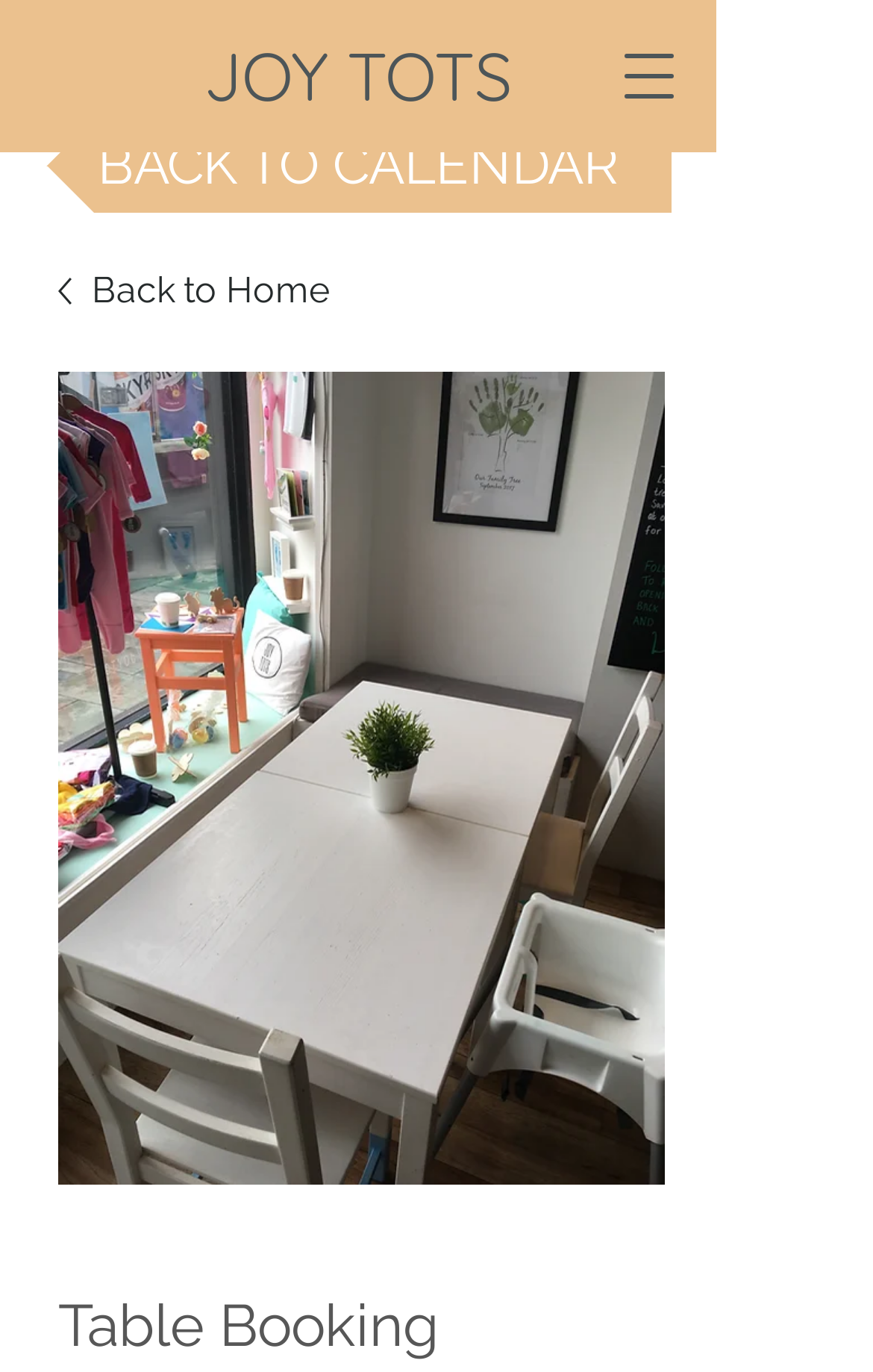Identify the bounding box coordinates for the UI element described as follows: "JOY TOTS". Ensure the coordinates are four float numbers between 0 and 1, formatted as [left, top, right, bottom].

[0.233, 0.028, 0.587, 0.085]